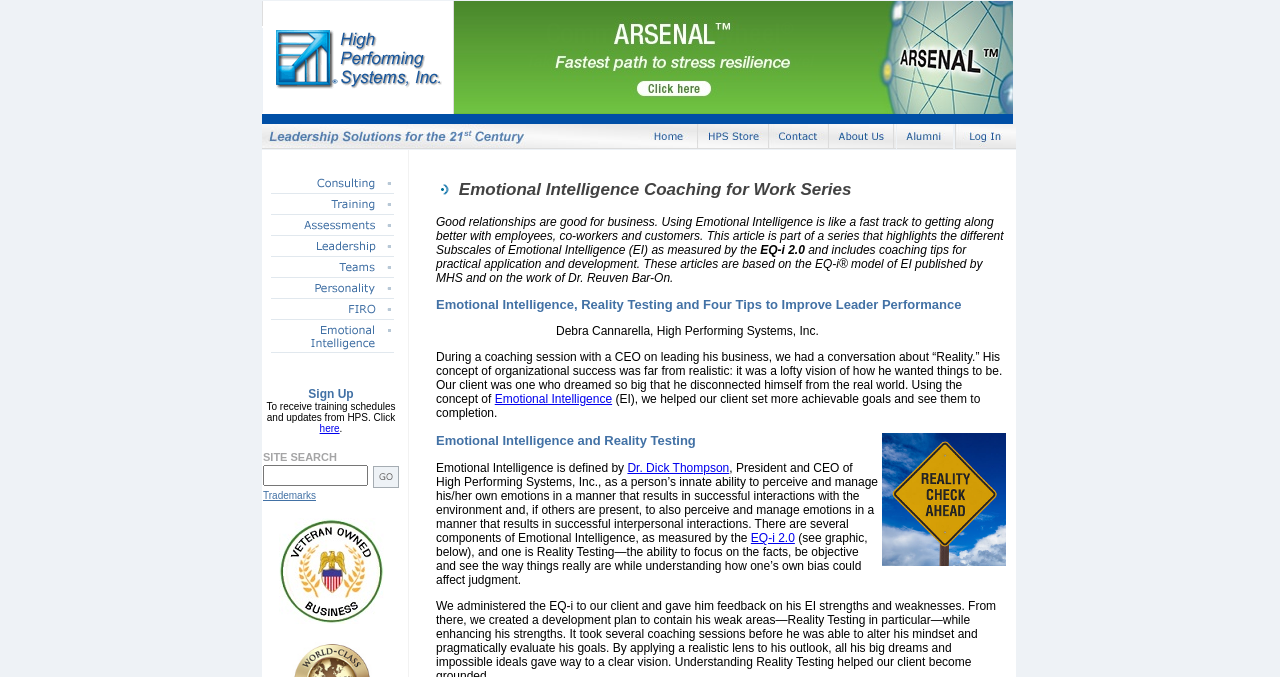What is the layout of the webpage?
By examining the image, provide a one-word or phrase answer.

Table-based layout